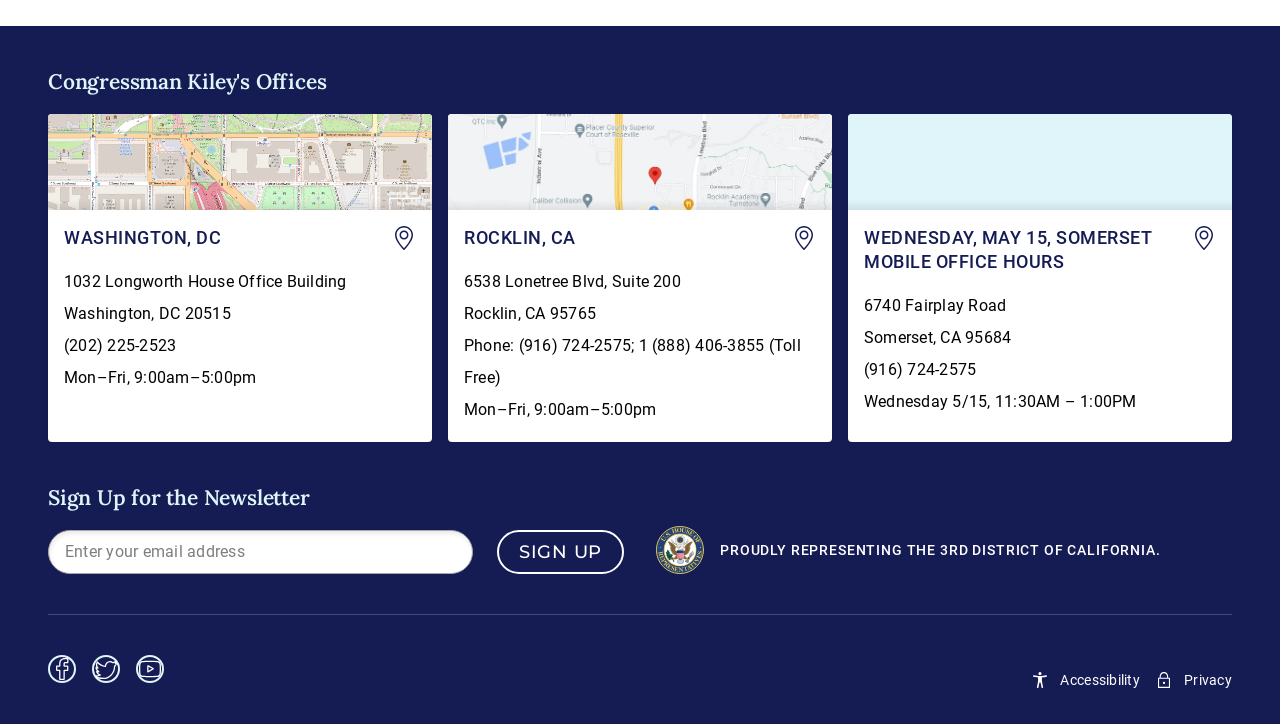Identify the bounding box coordinates for the element you need to click to achieve the following task: "Sign up for the newsletter". Provide the bounding box coordinates as four float numbers between 0 and 1, in the form [left, top, right, bottom].

[0.038, 0.666, 0.488, 0.71]